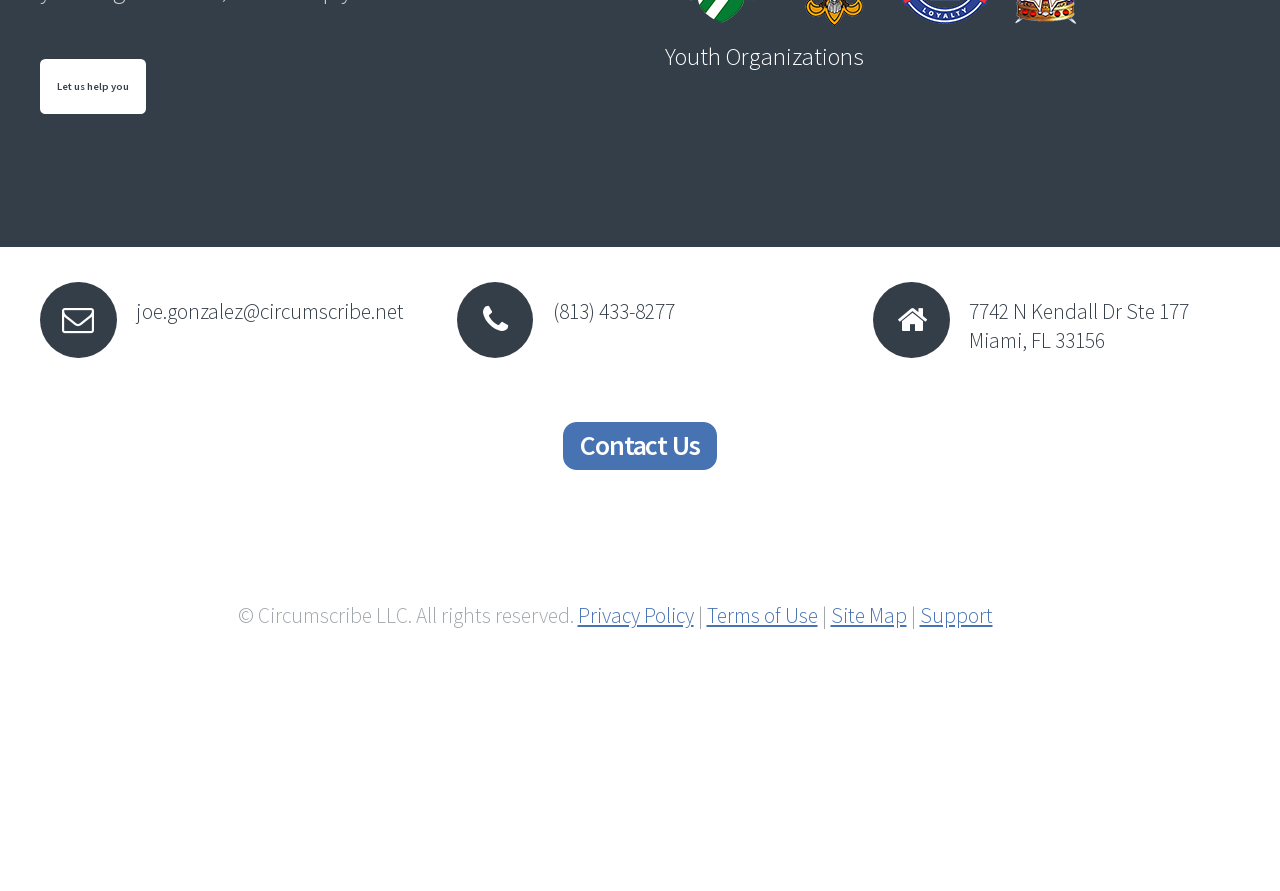Reply to the question below using a single word or brief phrase:
What is the organization's name?

Youth Organizations